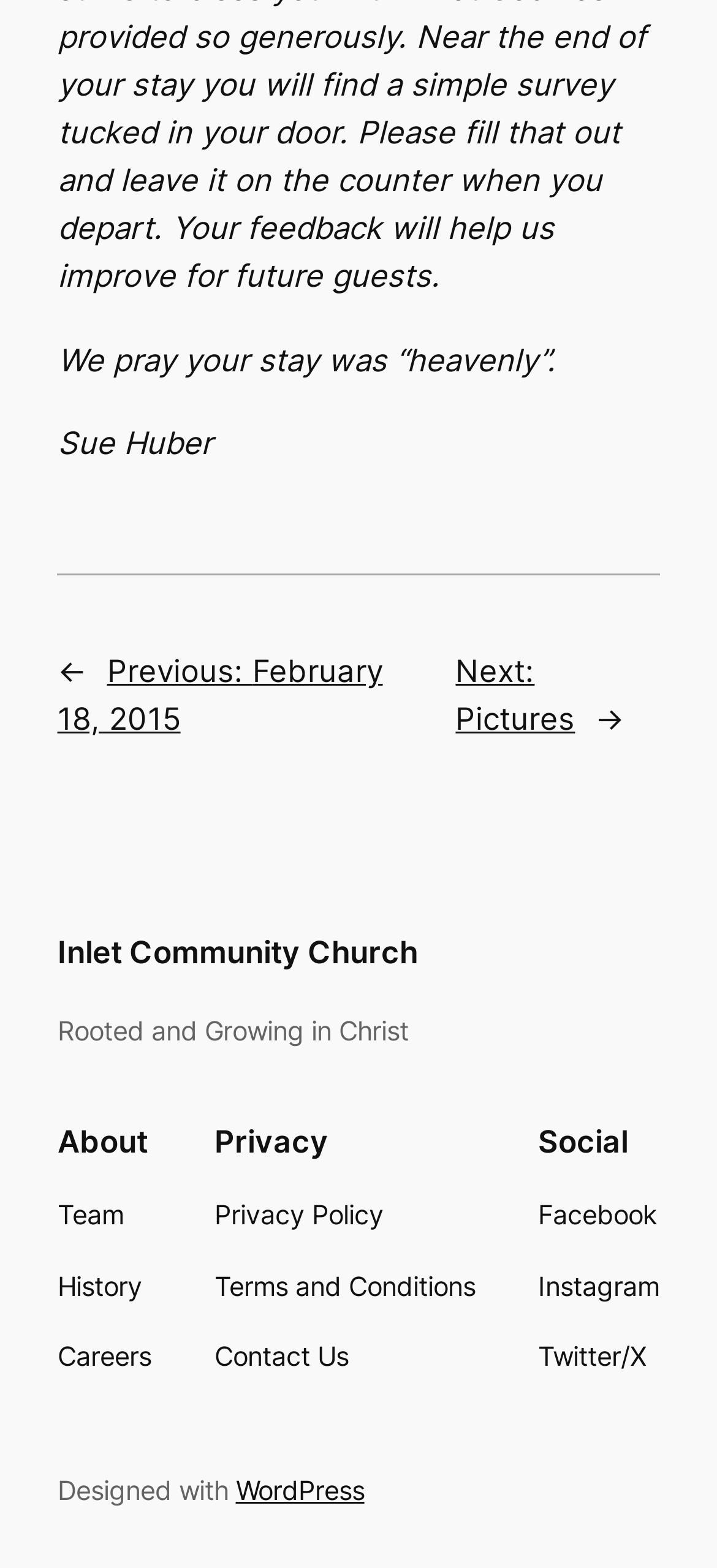Using the element description provided, determine the bounding box coordinates in the format (top-left x, top-left y, bottom-right x, bottom-right y). Ensure that all values are floating point numbers between 0 and 1. Element description: name="email-1" placeholder="Email"

None